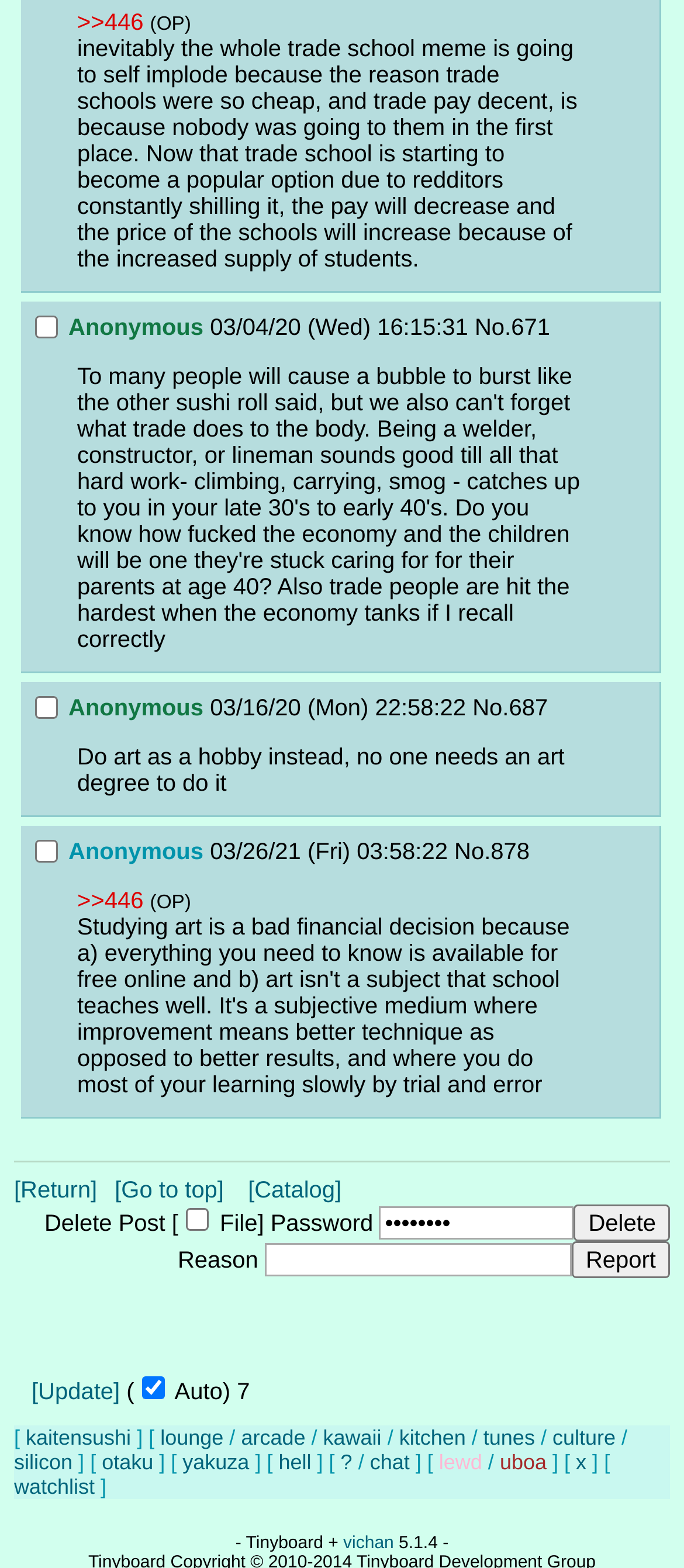Locate the bounding box coordinates of the element that should be clicked to execute the following instruction: "Click the 'Report' button".

[0.836, 0.792, 0.979, 0.815]